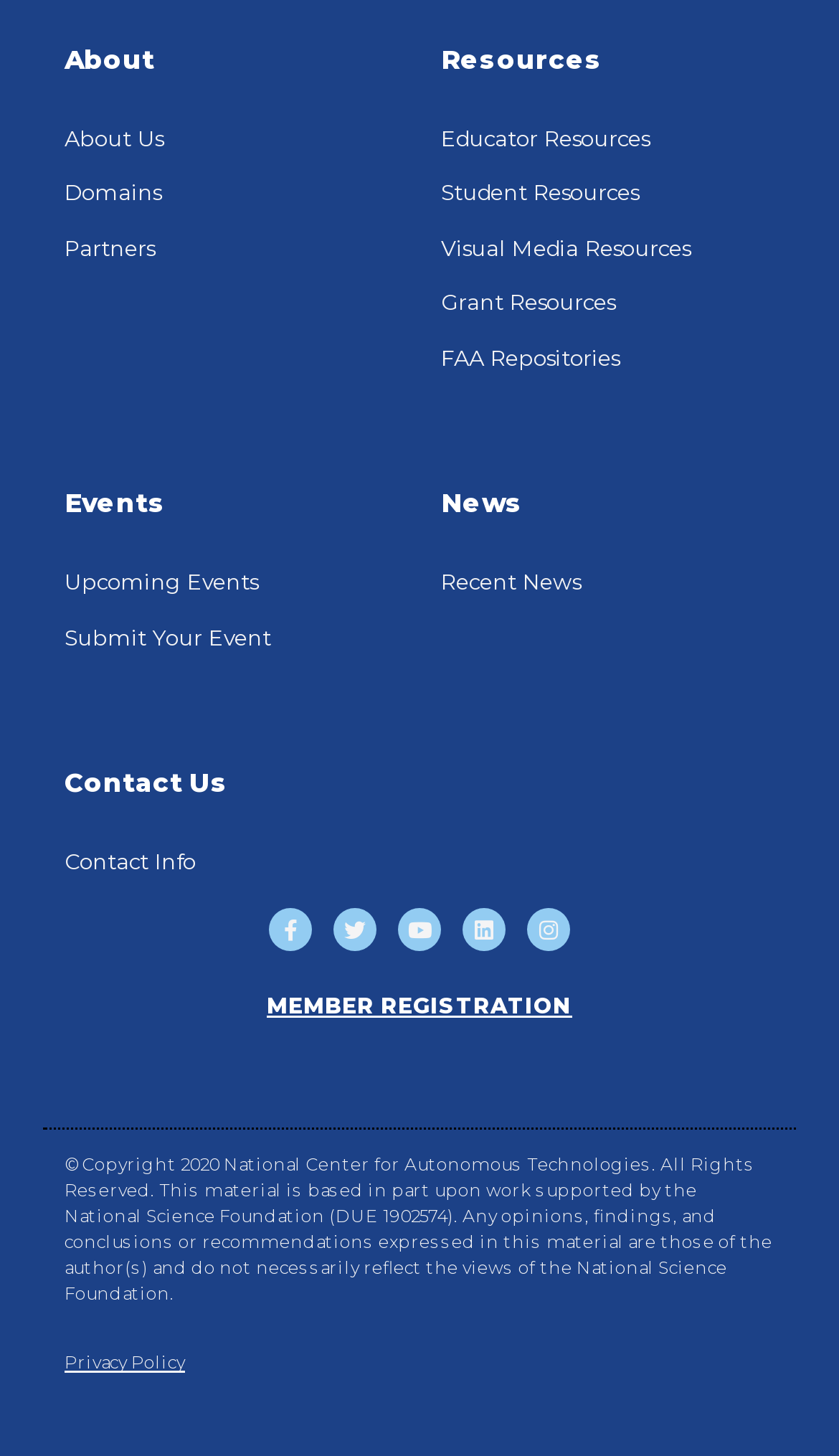Provide the bounding box coordinates for the UI element that is described by this text: "Domains". The coordinates should be in the form of four float numbers between 0 and 1: [left, top, right, bottom].

[0.077, 0.119, 0.474, 0.149]